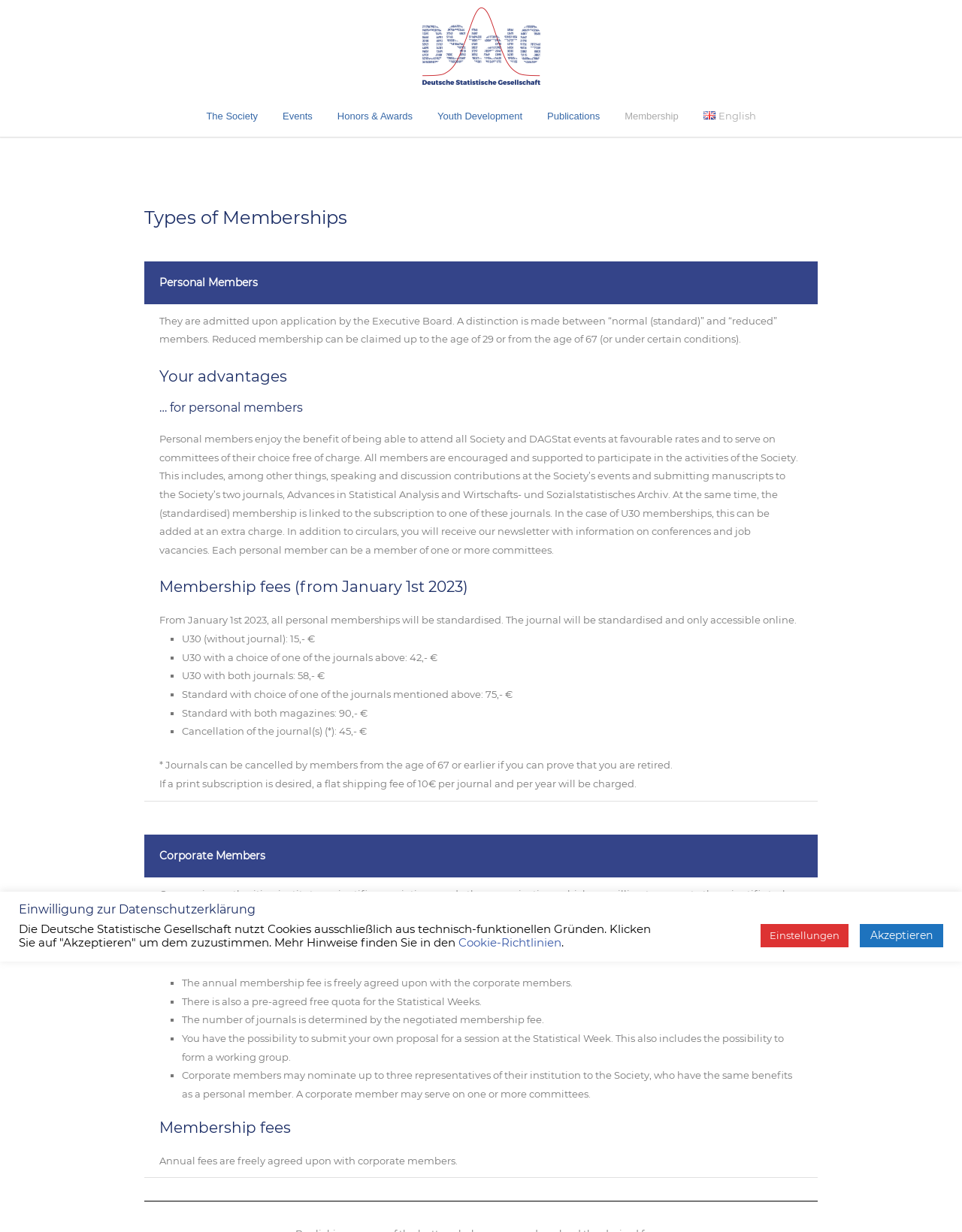Please provide the bounding box coordinates for the element that needs to be clicked to perform the following instruction: "Click the link to the Society". The coordinates should be given as four float numbers between 0 and 1, i.e., [left, top, right, bottom].

[0.203, 0.077, 0.28, 0.111]